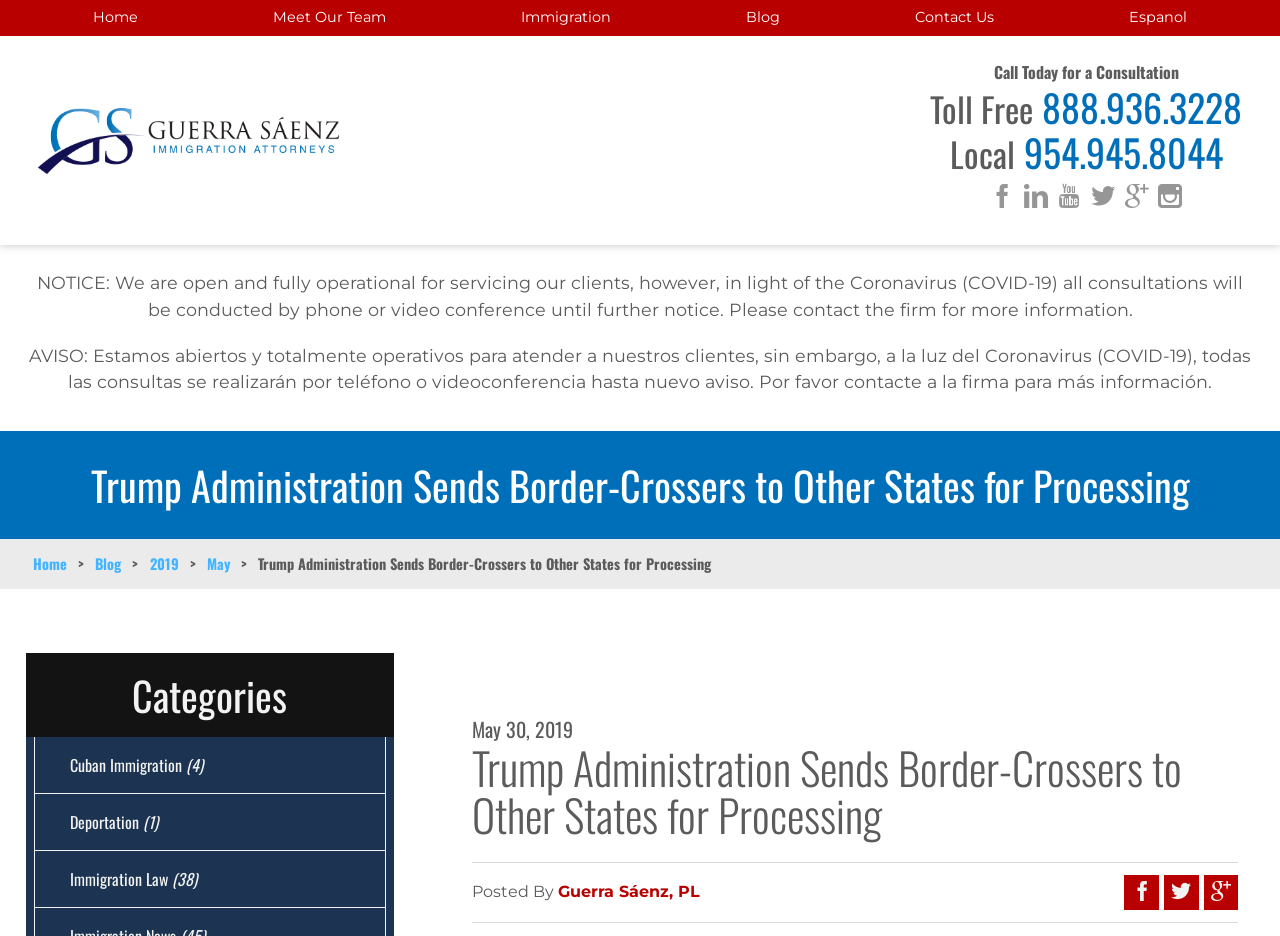Identify the main heading of the webpage and provide its text content.

Trump Administration Sends Border-Crossers to Other States for Processing